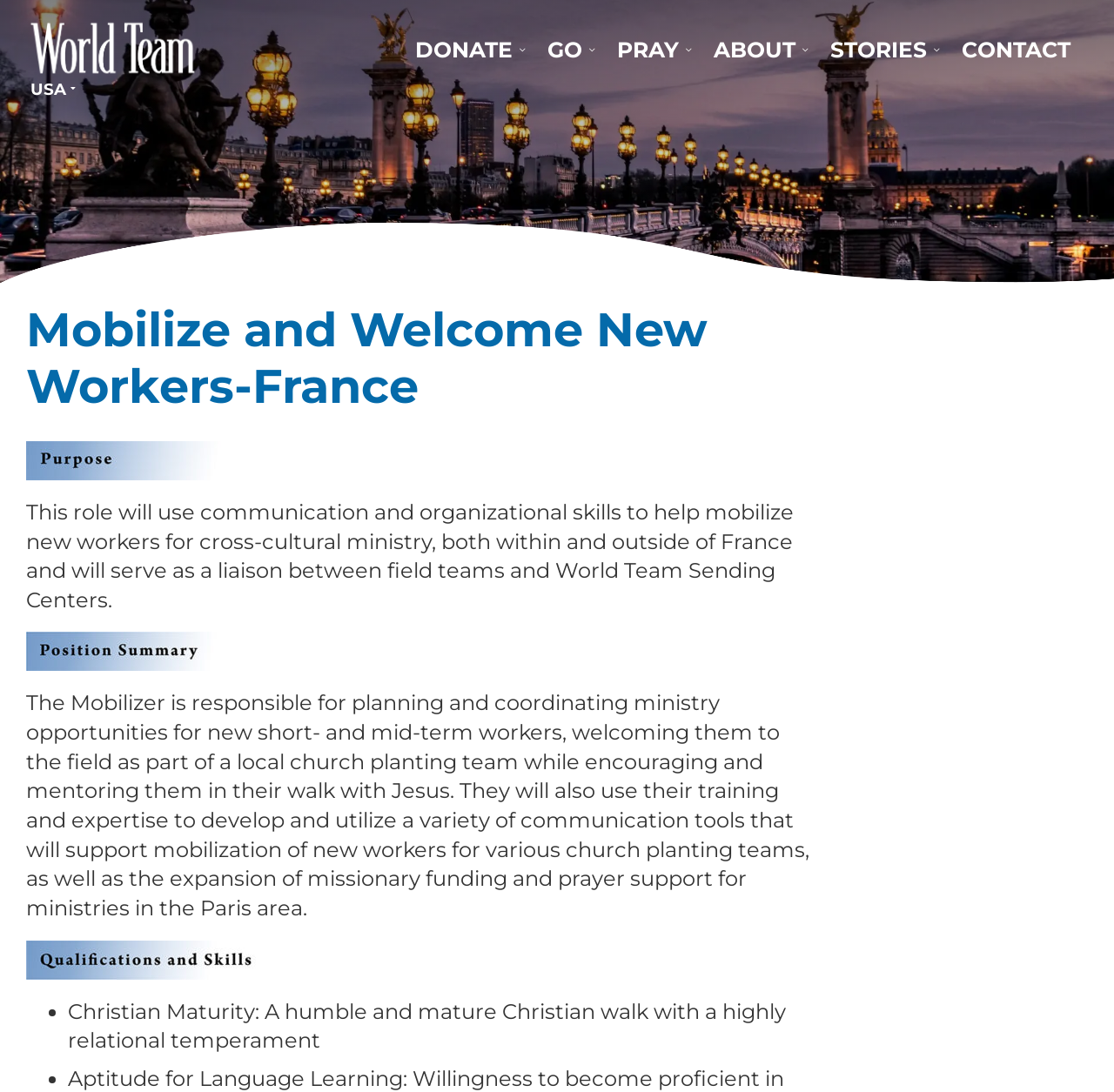What is the primary heading on this webpage?

Mobilize and Welcome New Workers-France